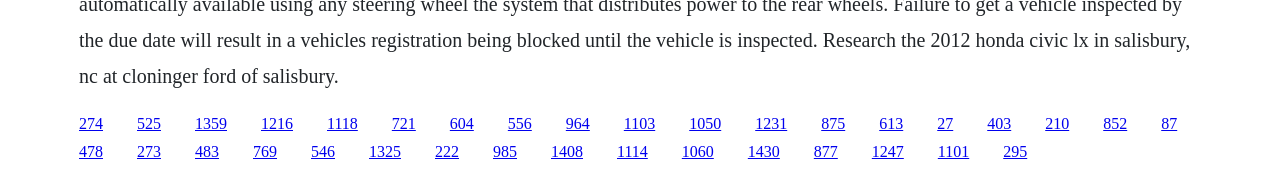Determine the coordinates of the bounding box for the clickable area needed to execute this instruction: "click the link in the middle".

[0.487, 0.655, 0.512, 0.752]